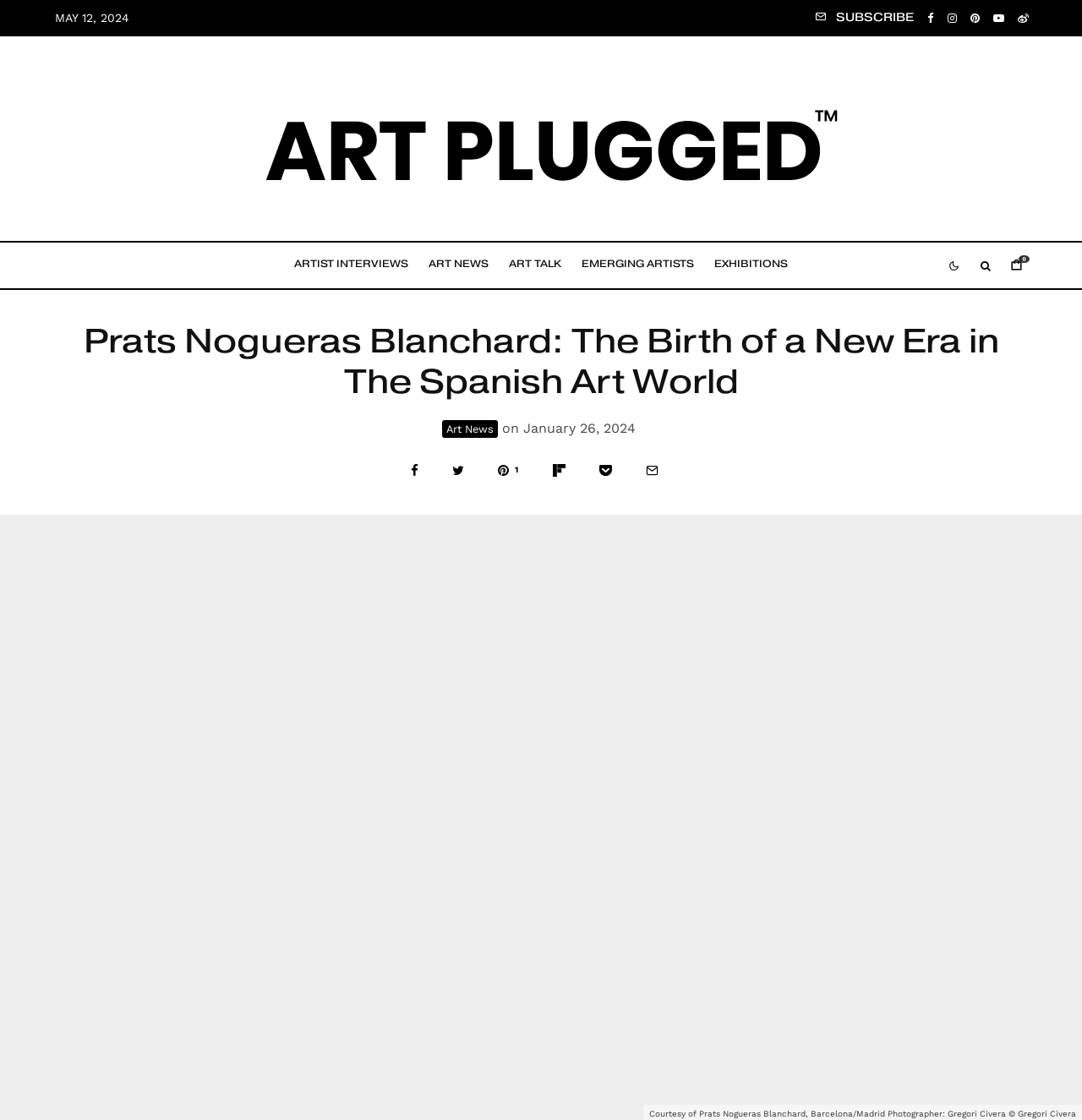Determine the bounding box coordinates for the area you should click to complete the following instruction: "Subscribe to the newsletter".

[0.747, 0.0, 0.851, 0.033]